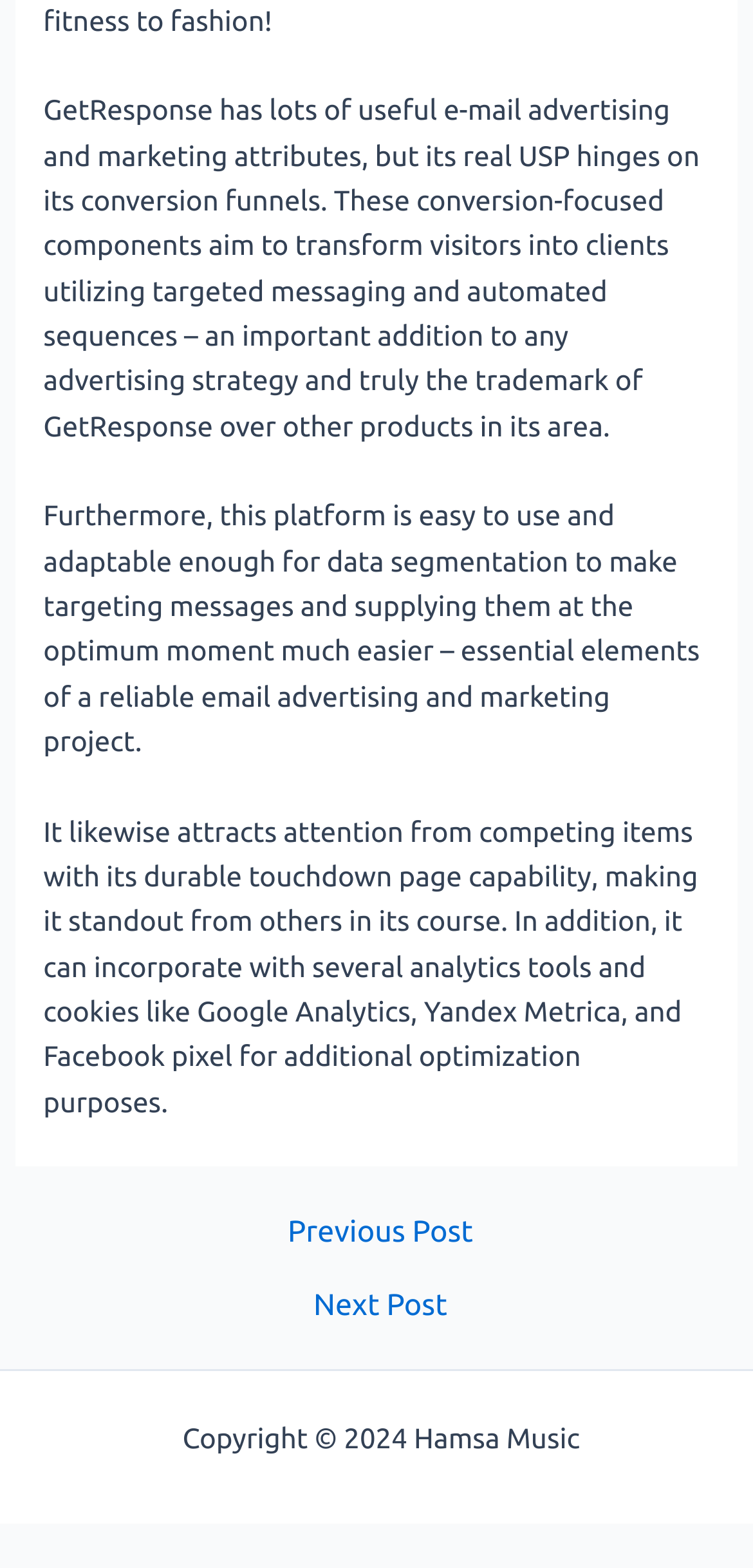What is the purpose of GetResponse?
Refer to the screenshot and answer in one word or phrase.

Conversion funnels